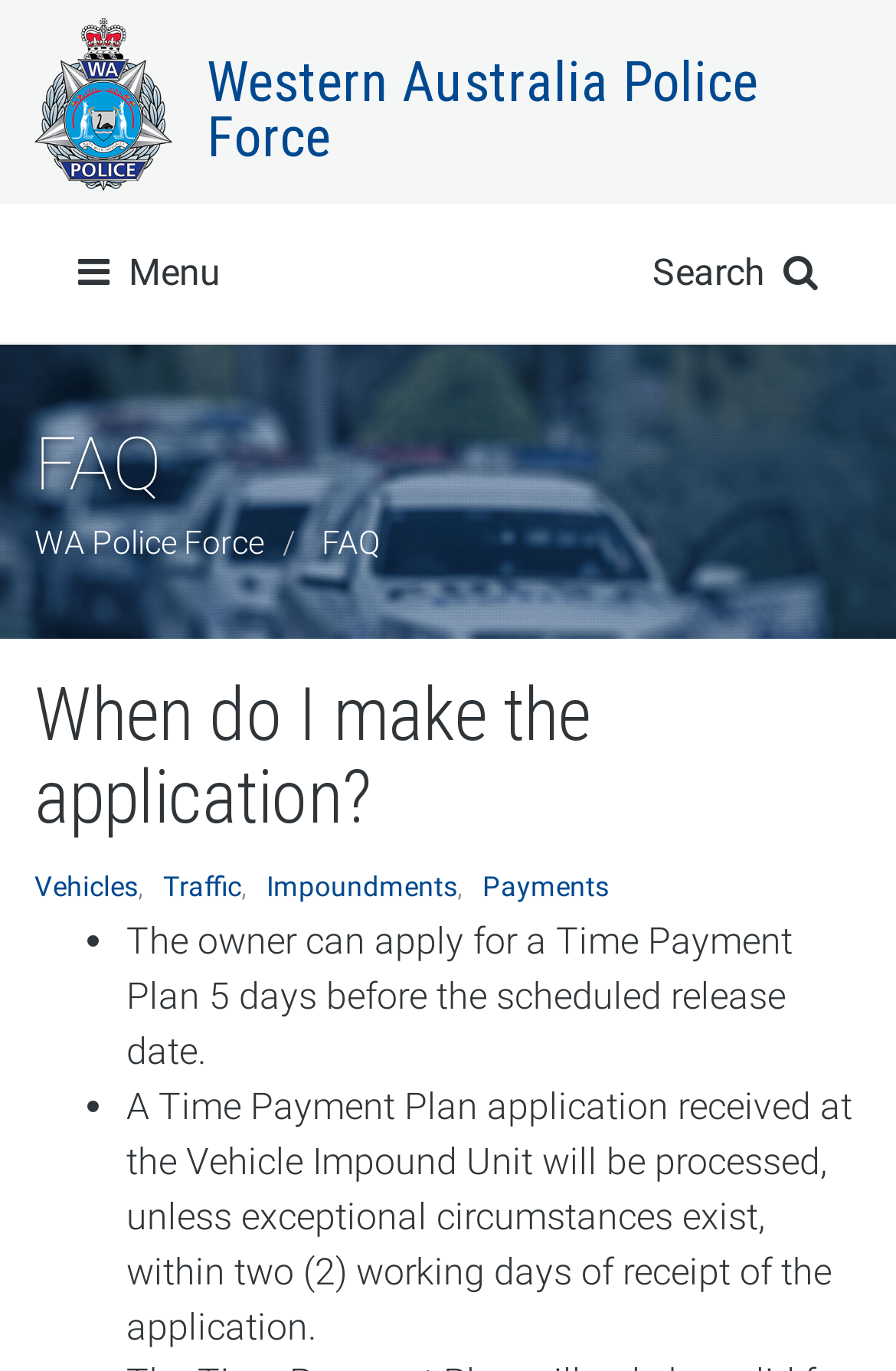Please find the bounding box coordinates for the clickable element needed to perform this instruction: "Go to Traffic FAQ".

[0.182, 0.634, 0.269, 0.658]